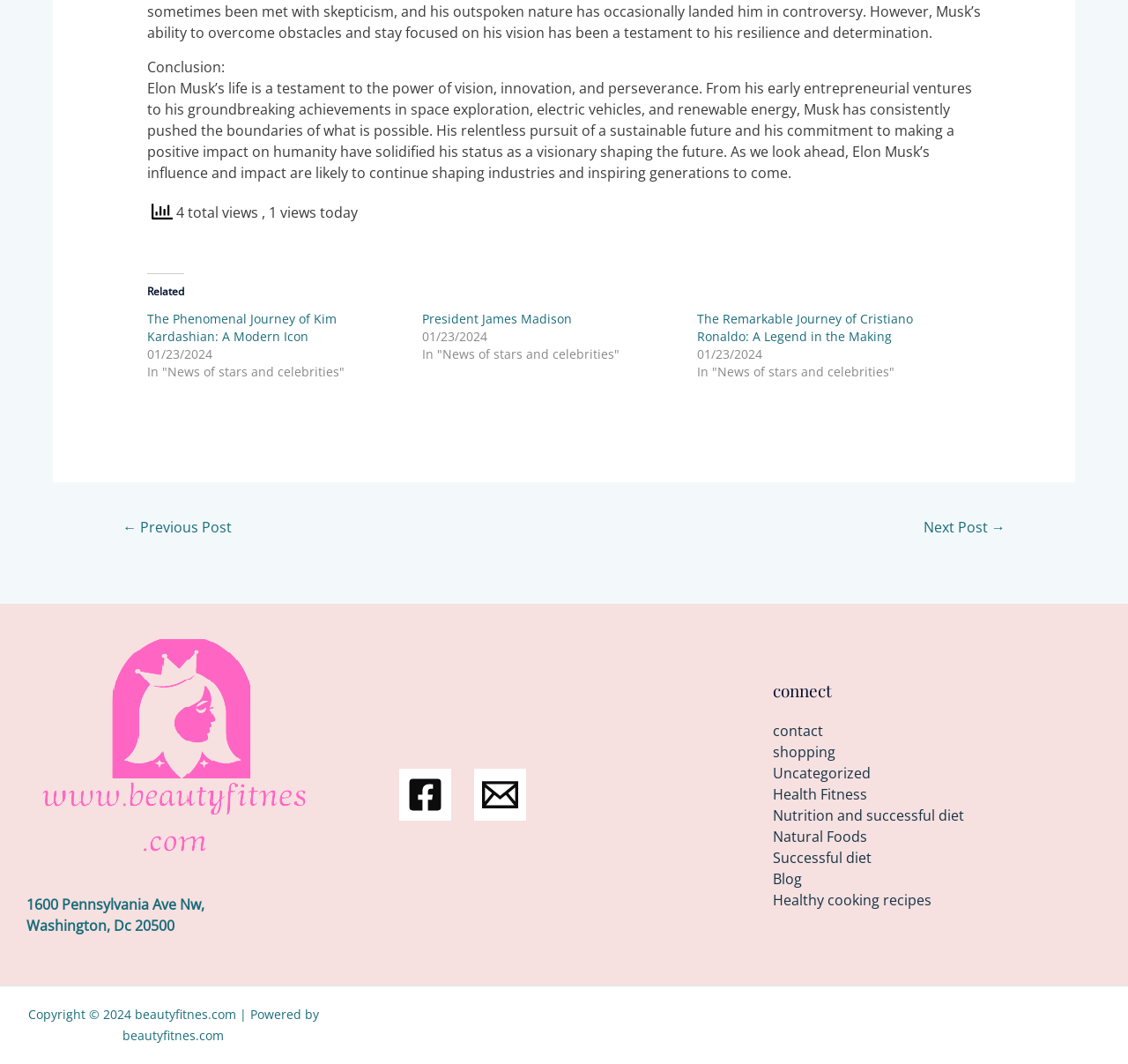Examine the image and give a thorough answer to the following question:
What is the address mentioned in the footer?

The address can be found in the footer section, specifically in the 'Footer Widget 3' section, where it is written as '1600 Pennsylvania Ave Nw, Washington, Dc 20500'.